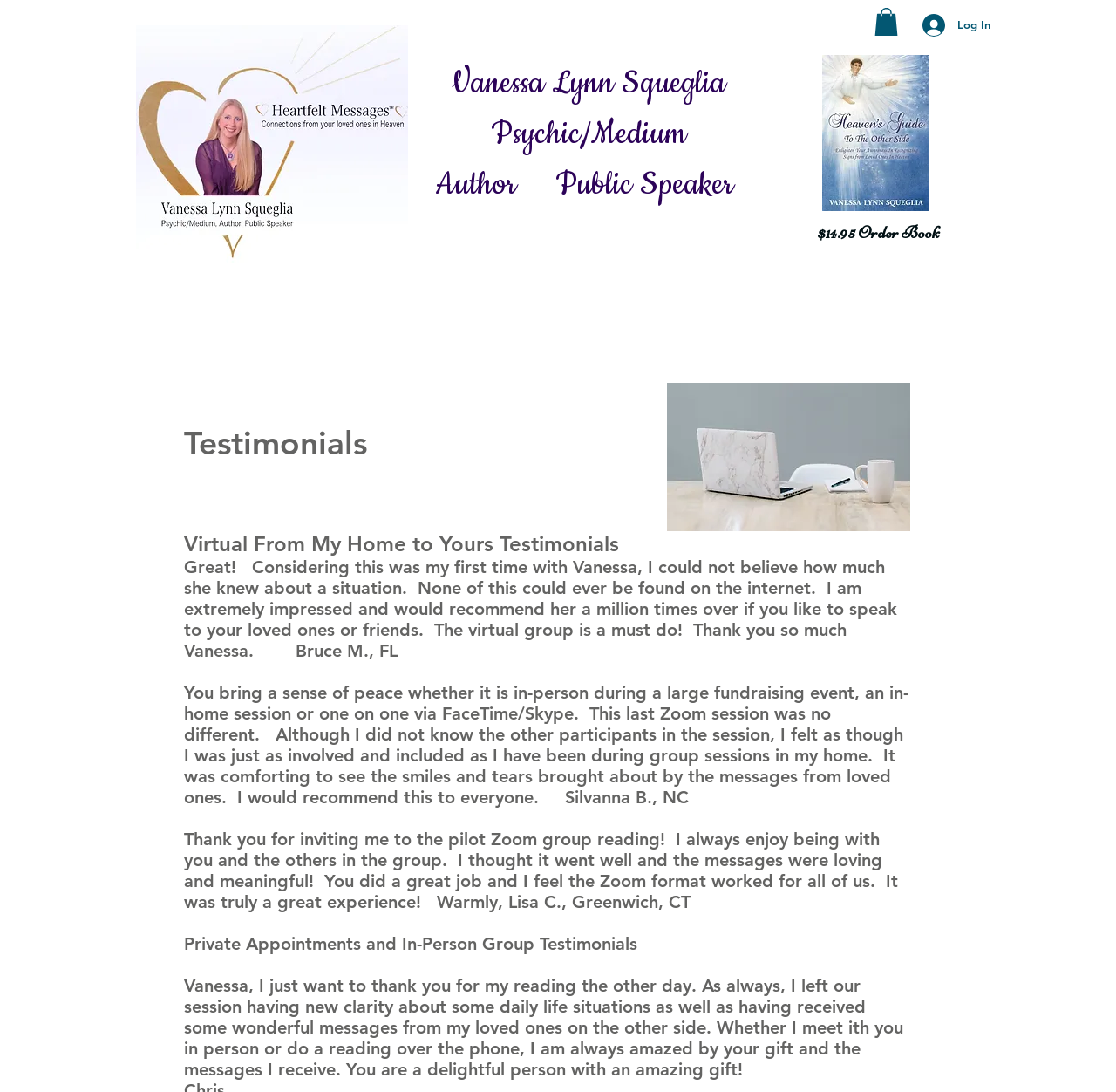What is the price of the book?
Please provide a comprehensive and detailed answer to the question.

I found the answer by looking at the link element with the text '$14.95 Order Book' which is located below the image 'cover heavensguide.jpg'.